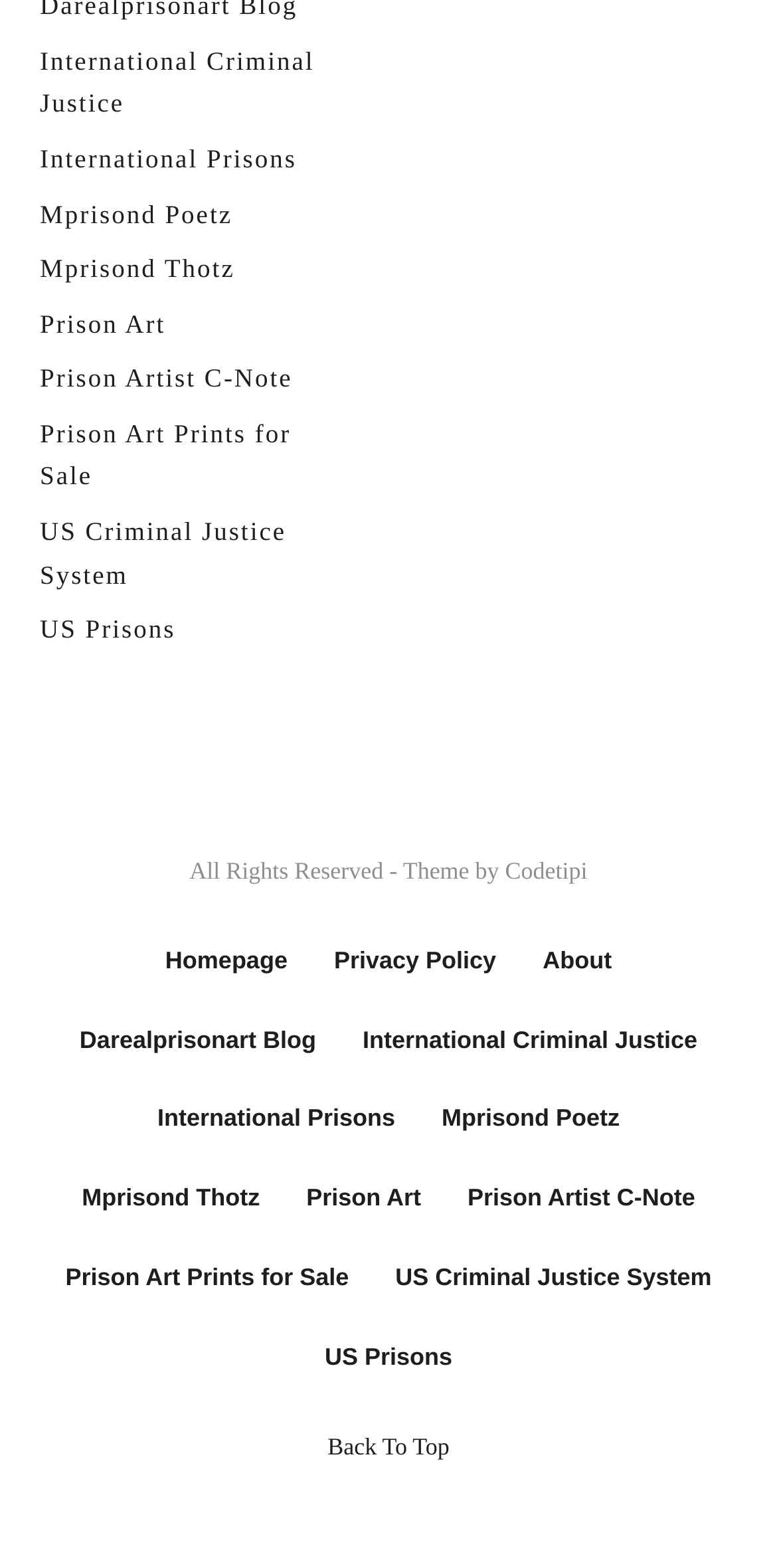Please pinpoint the bounding box coordinates for the region I should click to adhere to this instruction: "go to the Homepage".

[0.213, 0.601, 0.37, 0.626]